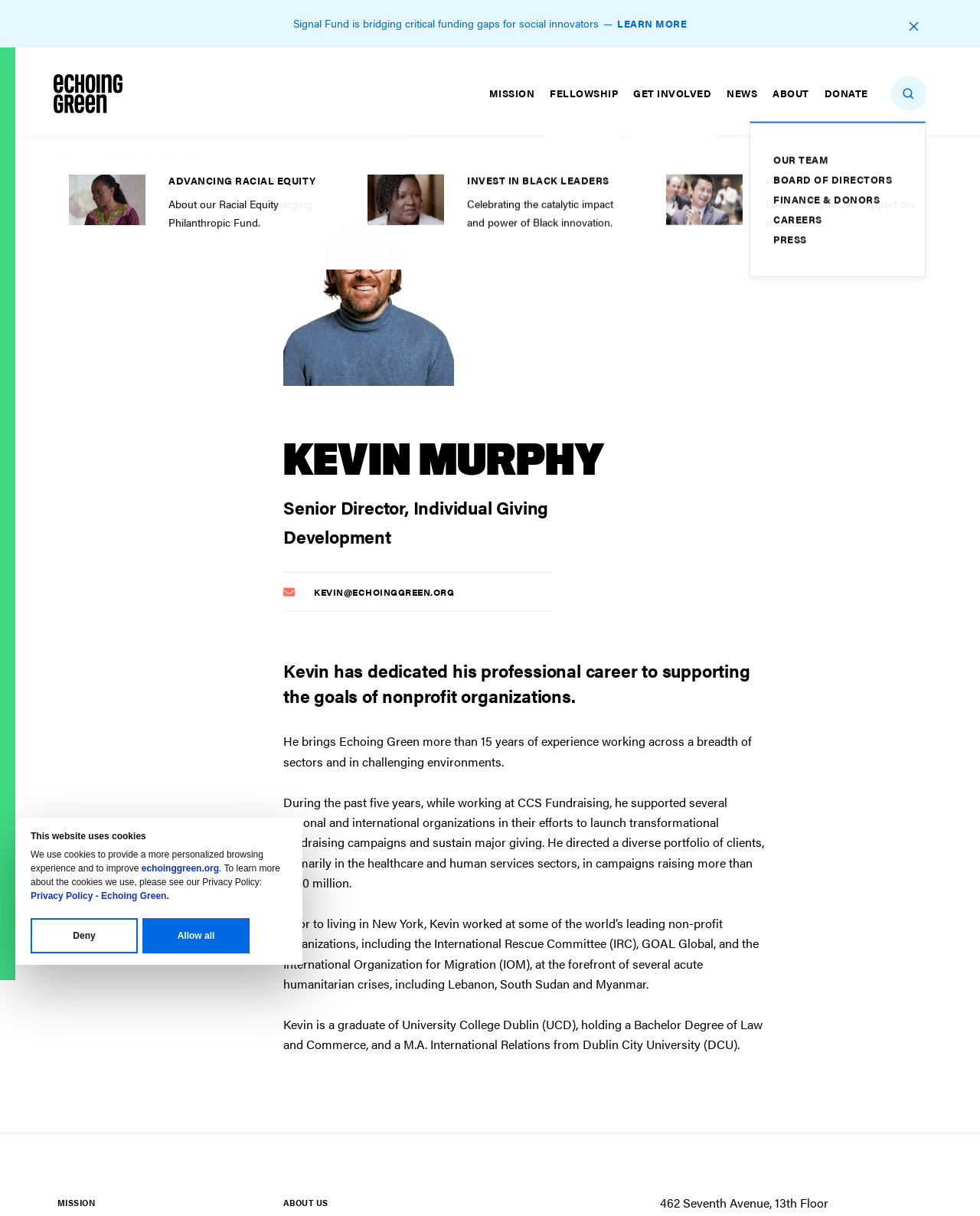What is Kevin Murphy's job title?
Refer to the image and give a detailed answer to the question.

I found this information by looking at the heading 'KEVIN MURPHY' and the subsequent heading 'Senior Director, Individual Giving' which indicates his job title.